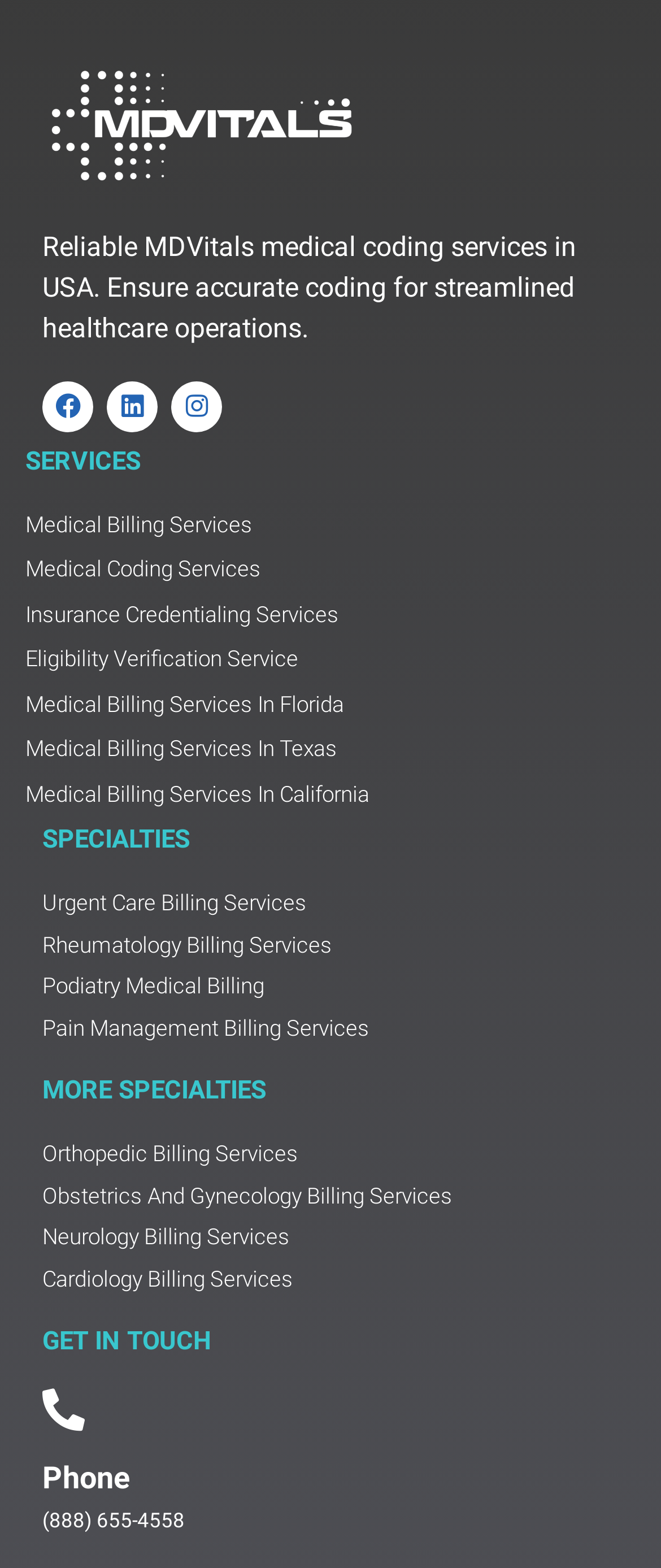Based on the element description, predict the bounding box coordinates (top-left x, top-left y, bottom-right x, bottom-right y) for the UI element in the screenshot: Facebook

[0.064, 0.243, 0.141, 0.276]